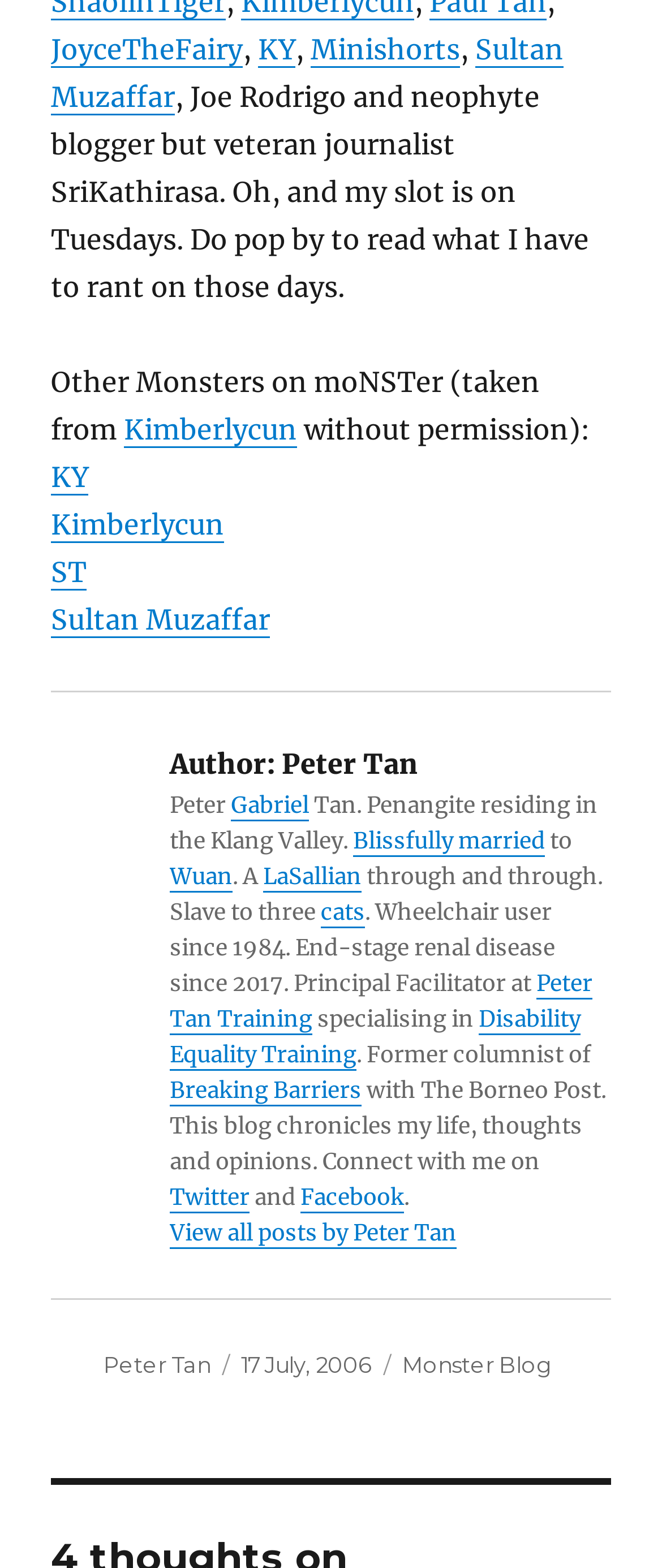Please provide a brief answer to the question using only one word or phrase: 
When was the blog post published?

17 July, 2006